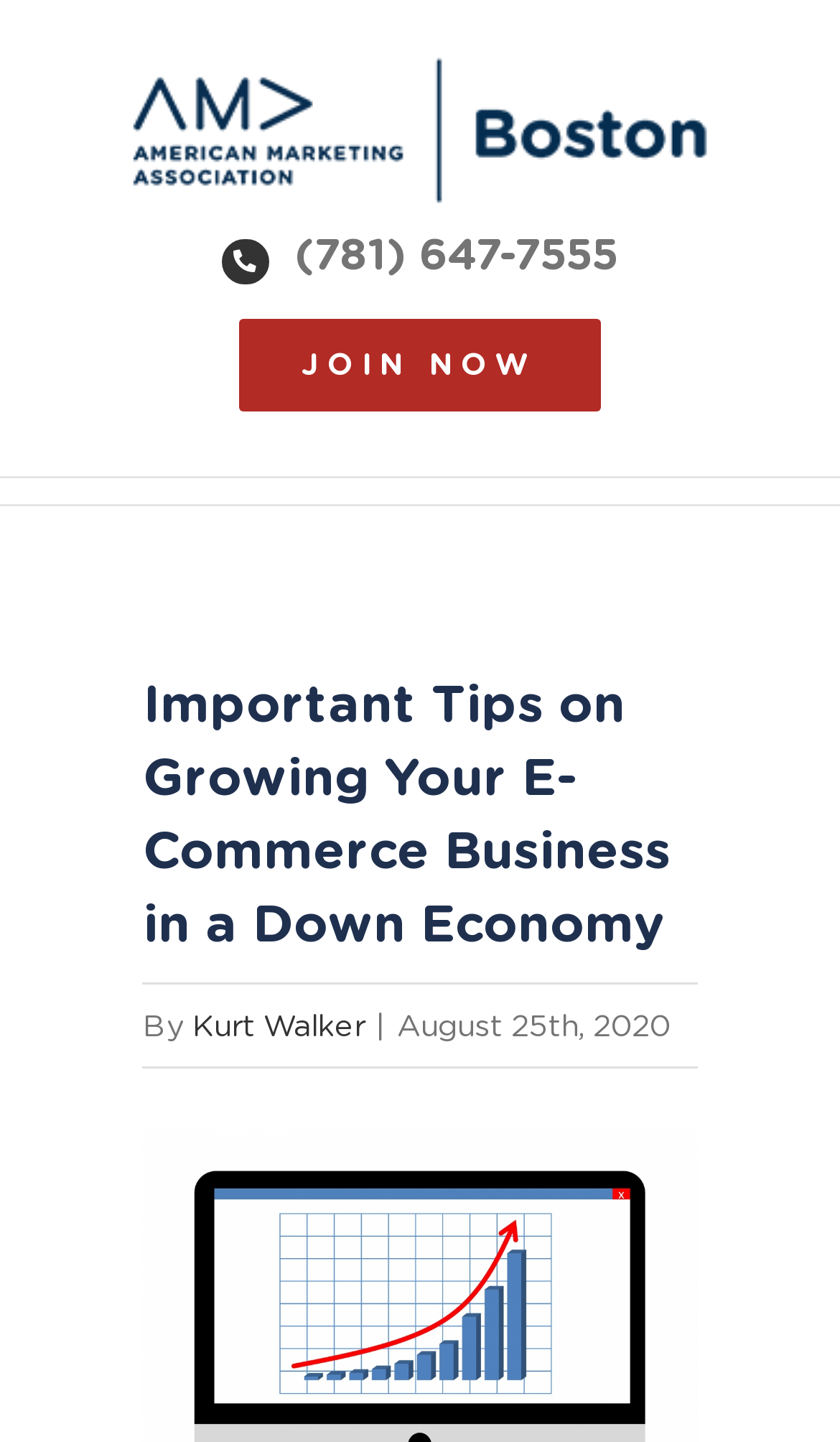Summarize the webpage comprehensively, mentioning all visible components.

The webpage appears to be an article or blog post about growing an e-commerce business in a down economy. At the top left of the page, there is a logo of "AMA Boston" accompanied by a link to the logo. Next to the logo, there is a heading with a phone number "(781) 647-7555" and a "JOIN NOW" link.

Below the top section, there is a main heading that reads "Important Tips on Growing Your E-Commerce Business in a Down Economy". The author of the article, "Kurt Walker", is credited below the main heading, along with the date "August 25th, 2020".

At the very bottom of the page, there is a link to "Go to Top" with an upward arrow icon, suggesting that the article may be a lengthy one. Overall, the webpage has a simple and clean layout, with a focus on the main article content.